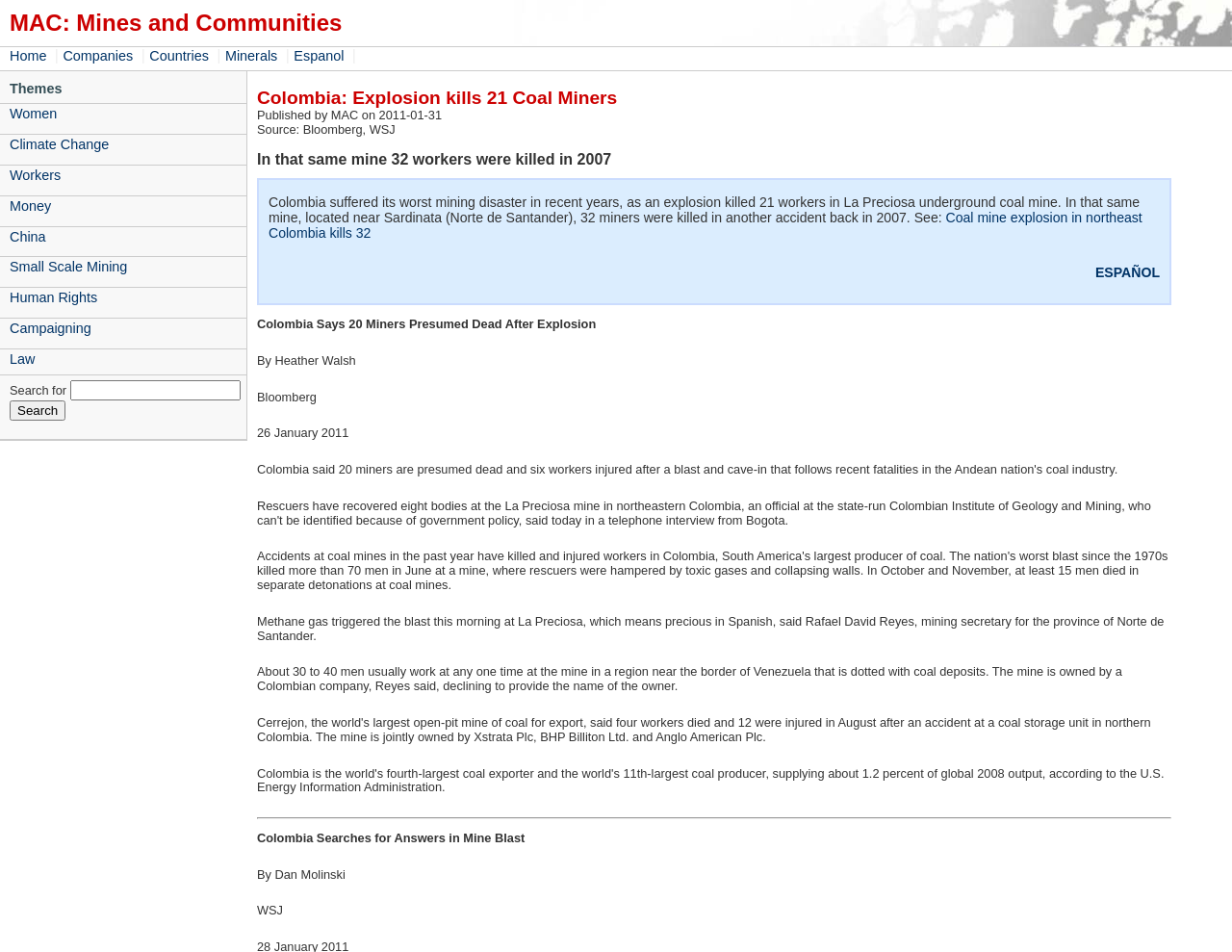Detail the webpage's structure and highlights in your description.

The webpage appears to be a news article or blog post about a mining disaster in Colombia. At the top of the page, there is a heading "MAC: Mines and Communities" followed by a navigation menu with links to "Home", "Companies", "Countries", "Minerals", and "Espanol". Below the navigation menu, there is a section titled "Themes" with links to various topics such as "Women", "Climate Change", "Workers", and "Human Rights".

The main content of the page is an article titled "Colombia: Explosion kills 21 Coal Miners". The article is divided into several sections, with headings and paragraphs of text. The first section provides an overview of the incident, stating that 21 workers were killed in an explosion at La Preciosa underground coal mine in Colombia. Below this, there is a section with a heading "In that same mine 32 workers were killed in 2007", which provides more information about a previous accident at the same mine.

The article continues with several paragraphs of text, including quotes from officials and details about the mine and the accident. There are also links to related articles, including one in Spanish. The article is attributed to various sources, including Bloomberg and WSJ.

At the bottom of the page, there is a horizontal separator line, followed by another section with a heading "Colombia Searches for Answers in Mine Blast". This section appears to be a separate article or news brief, with a different author and source.

On the right side of the page, there is a search box with a label "Search for" and a button labeled "Search".